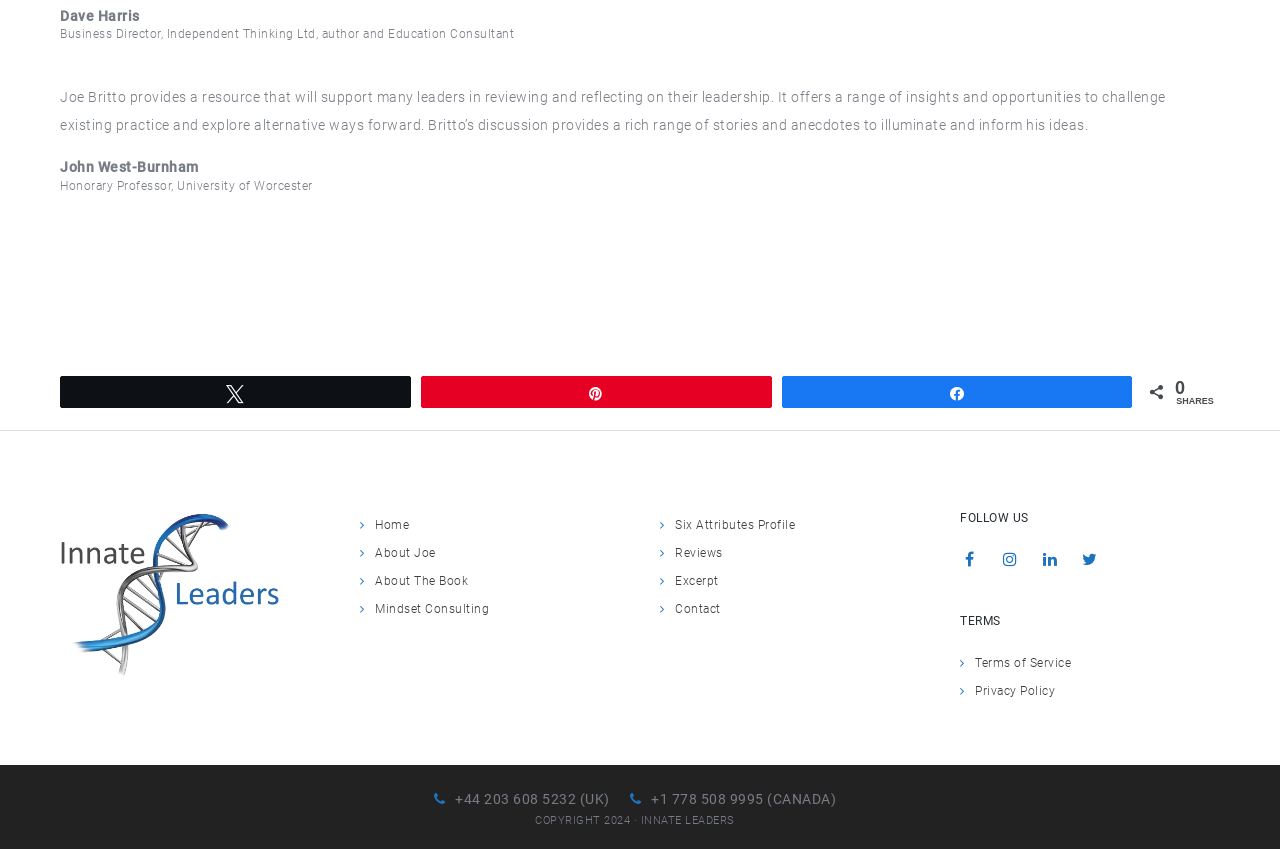What is the profession of Dave Harris?
Using the image as a reference, answer the question in detail.

The answer can be found in the static text element 'Dave Harris' which is followed by the description 'Business Director, Independent Thinking Ltd, author and Education Consultant', indicating that Dave Harris is a Business Director.